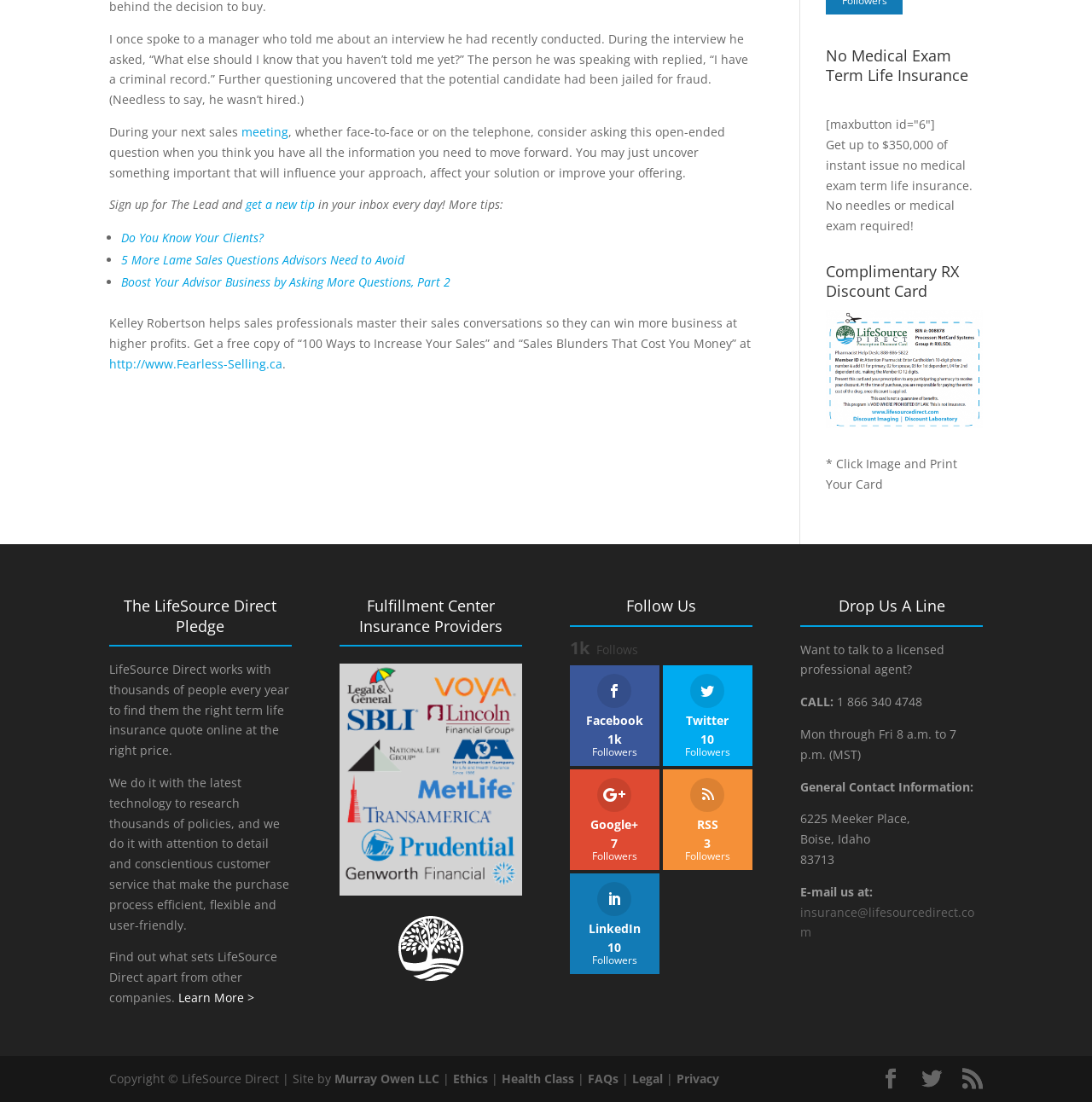Using floating point numbers between 0 and 1, provide the bounding box coordinates in the format (top-left x, top-left y, bottom-right x, bottom-right y). Locate the UI element described here: Facebook

[0.806, 0.97, 0.825, 0.989]